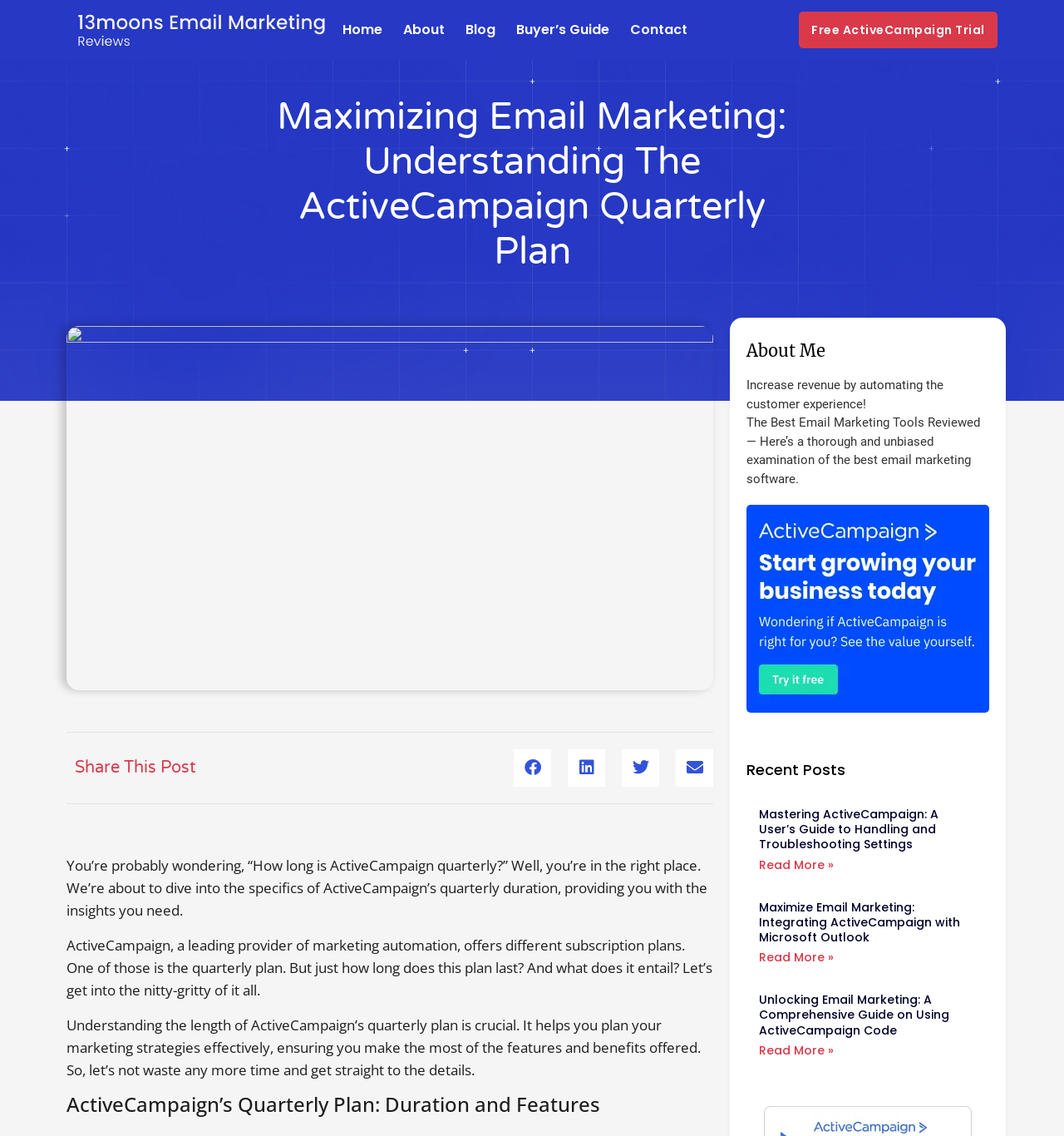Please determine the bounding box of the UI element that matches this description: Contact. The coordinates should be given as (top-left x, top-left y, bottom-right x, bottom-right y), with all values between 0 and 1.

[0.592, 0.0, 0.646, 0.053]